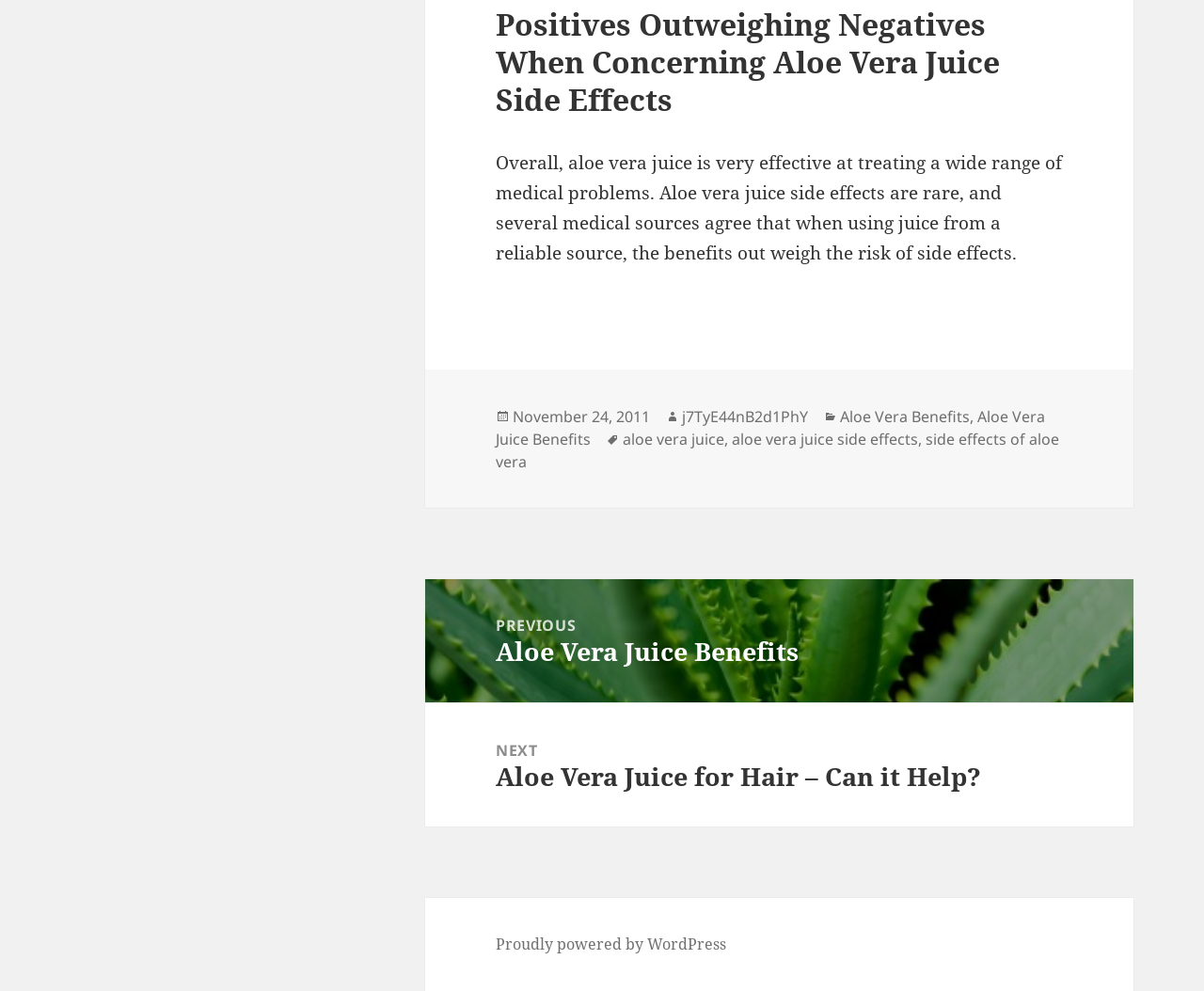What is the topic of the article?
Using the image as a reference, deliver a detailed and thorough answer to the question.

The topic of the article can be determined by looking at the heading 'Positives Outweighing Negatives When Concerning Aloe Vera Juice Side Effects' which is the main title of the article.